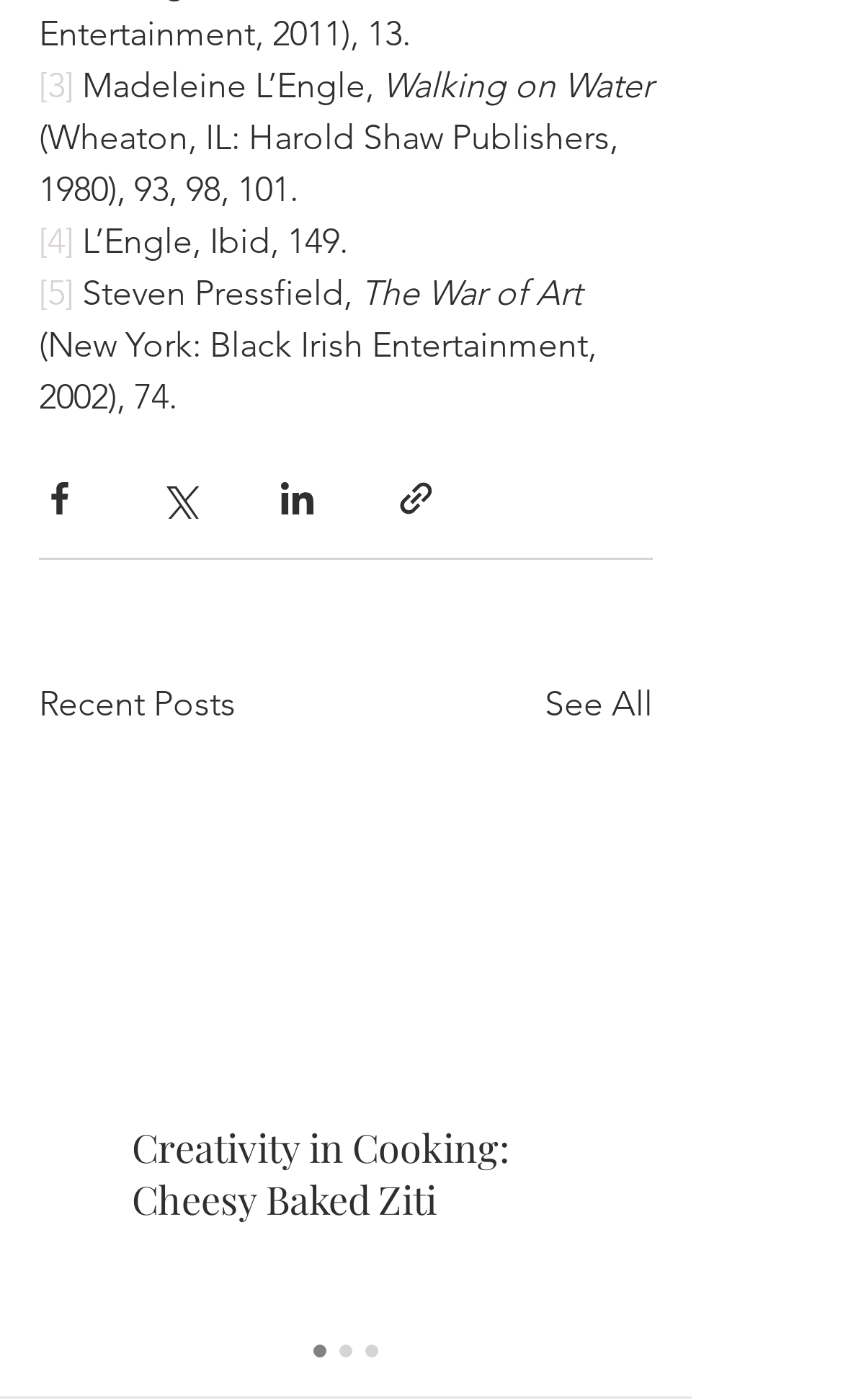Locate the bounding box coordinates of the element that needs to be clicked to carry out the instruction: "Click on the link 'Madeleine L’Engle'". The coordinates should be given as four float numbers ranging from 0 to 1, i.e., [left, top, right, bottom].

[0.087, 0.047, 0.454, 0.076]